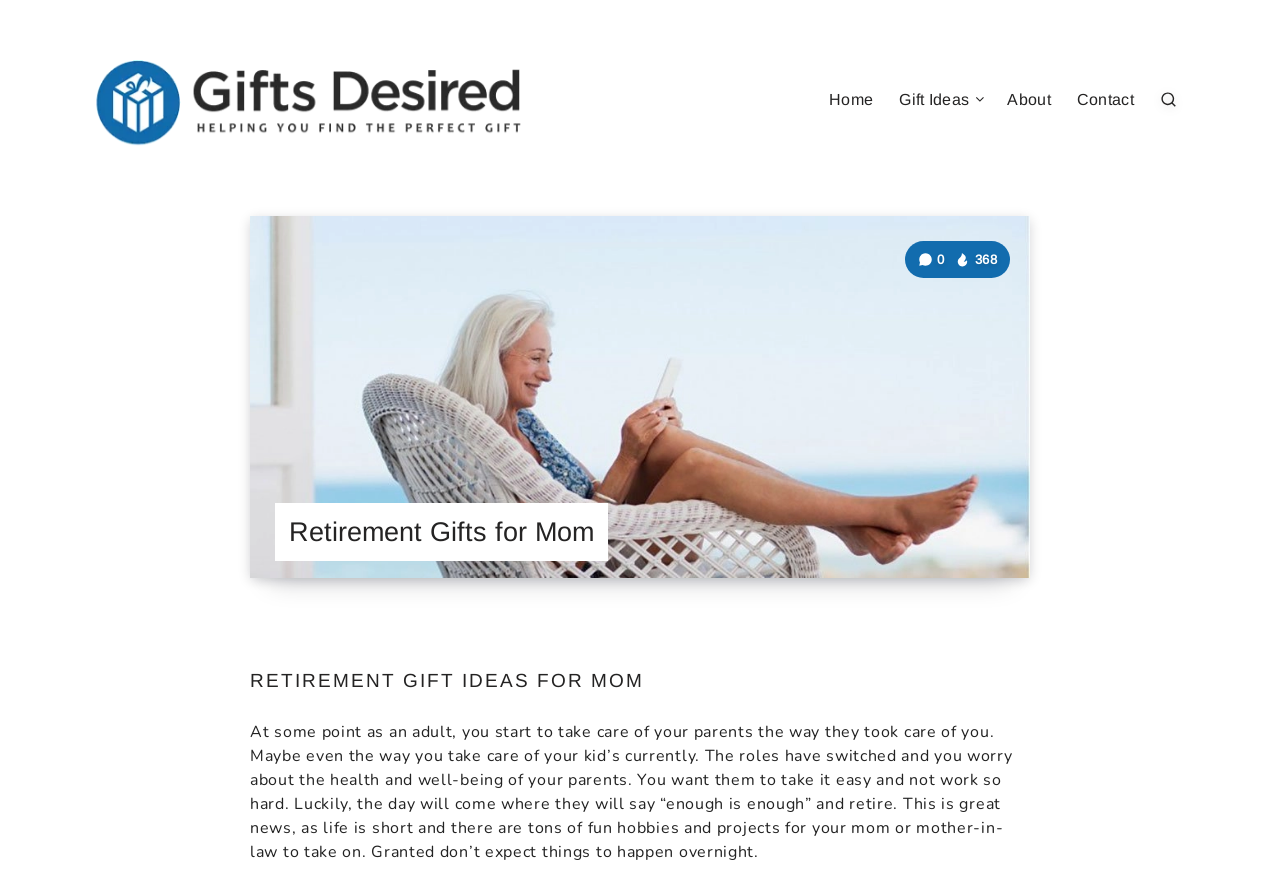Please extract and provide the main headline of the webpage.

Retirement Gifts for Mom